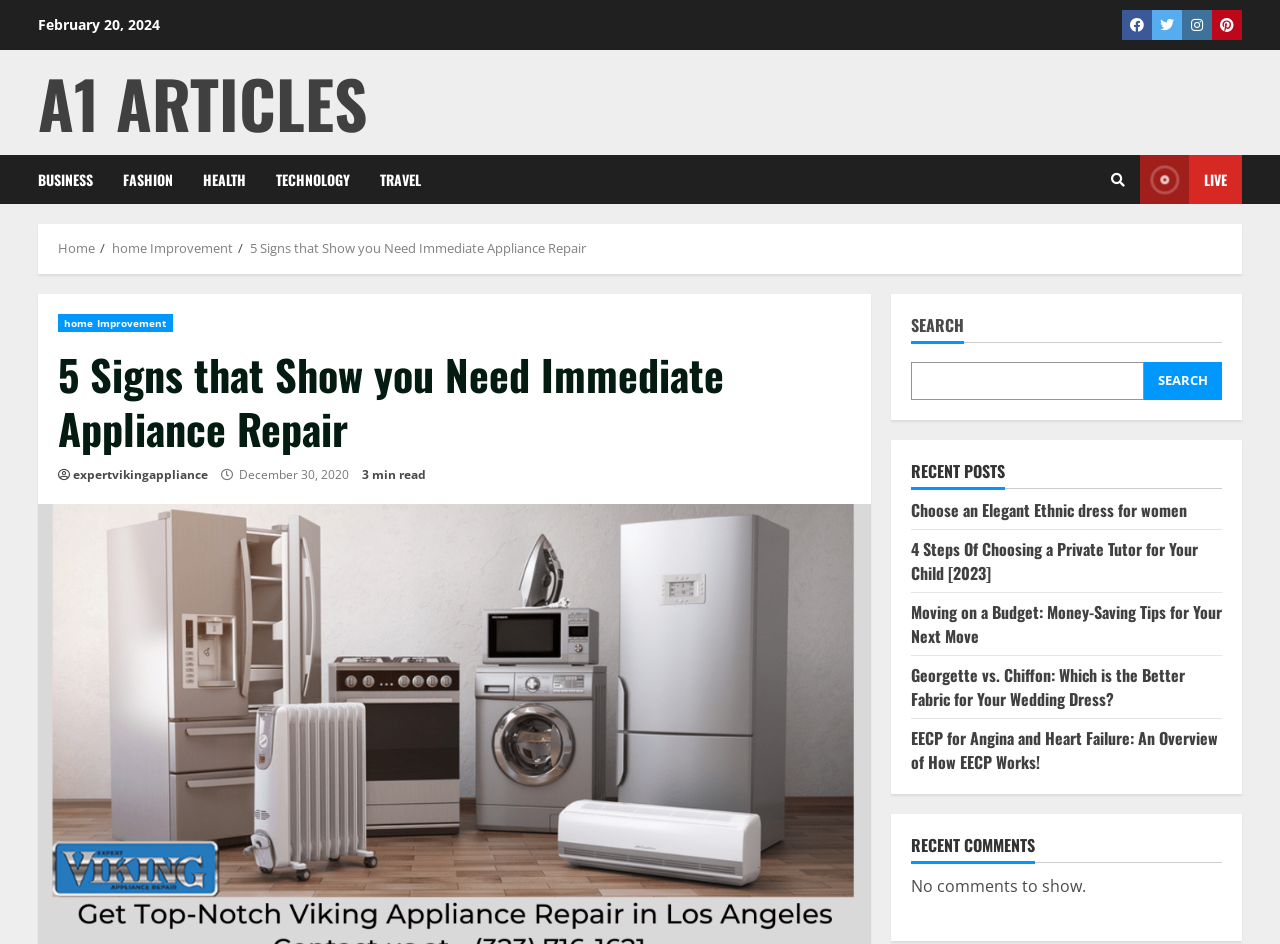Find the bounding box coordinates of the clickable region needed to perform the following instruction: "Read the article about 5 Signs that Show you Need Immediate Appliance Repair". The coordinates should be provided as four float numbers between 0 and 1, i.e., [left, top, right, bottom].

[0.045, 0.367, 0.665, 0.483]